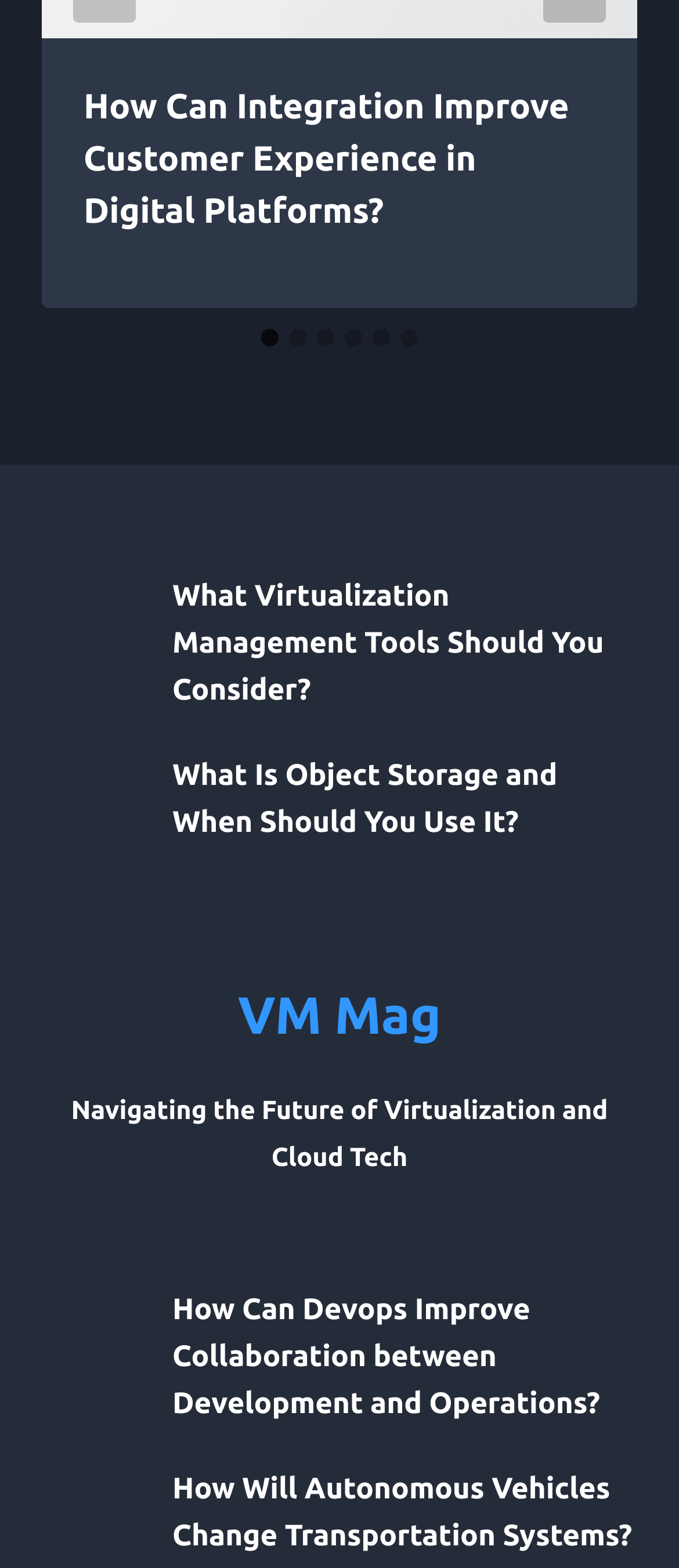Identify the bounding box of the UI element that matches this description: "aria-label="Go to slide 5"".

[0.549, 0.21, 0.574, 0.221]